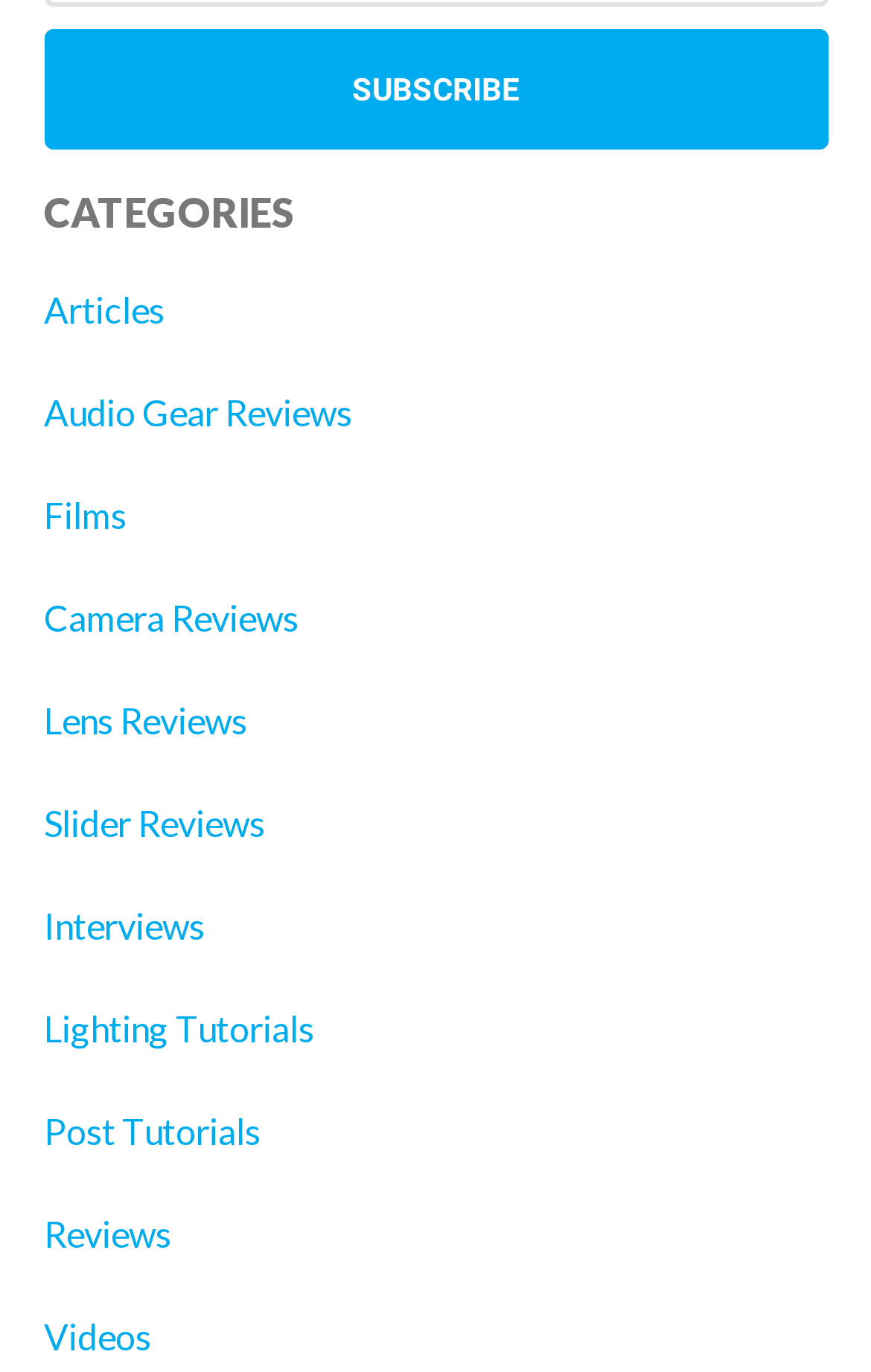Please identify the coordinates of the bounding box for the clickable region that will accomplish this instruction: "Watch videos".

[0.05, 0.959, 0.173, 0.99]